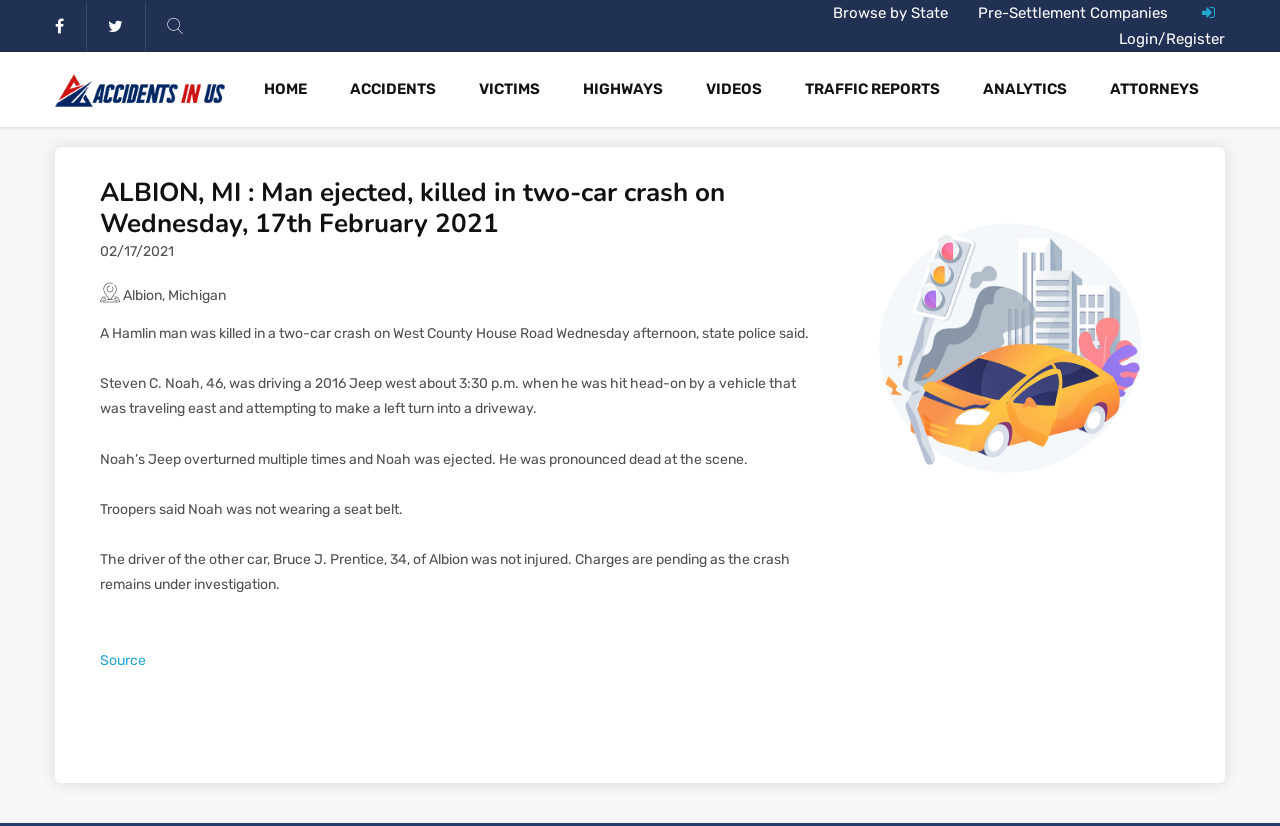Determine the bounding box coordinates for the UI element with the following description: "Analytics". The coordinates should be four float numbers between 0 and 1, represented as [left, top, right, bottom].

[0.768, 0.063, 0.847, 0.154]